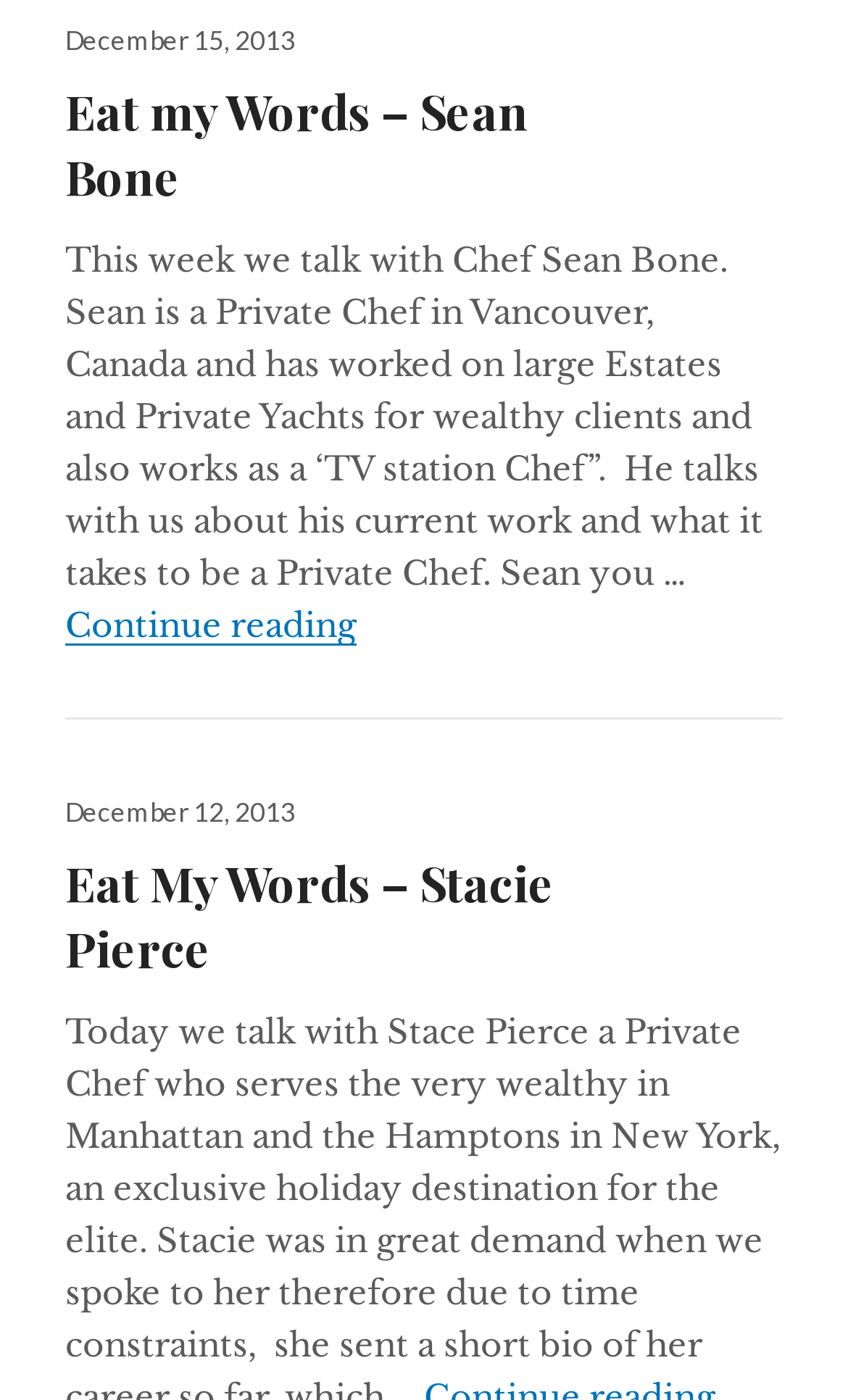Locate the bounding box of the user interface element based on this description: "December 15, 2013".

[0.077, 0.017, 0.349, 0.04]